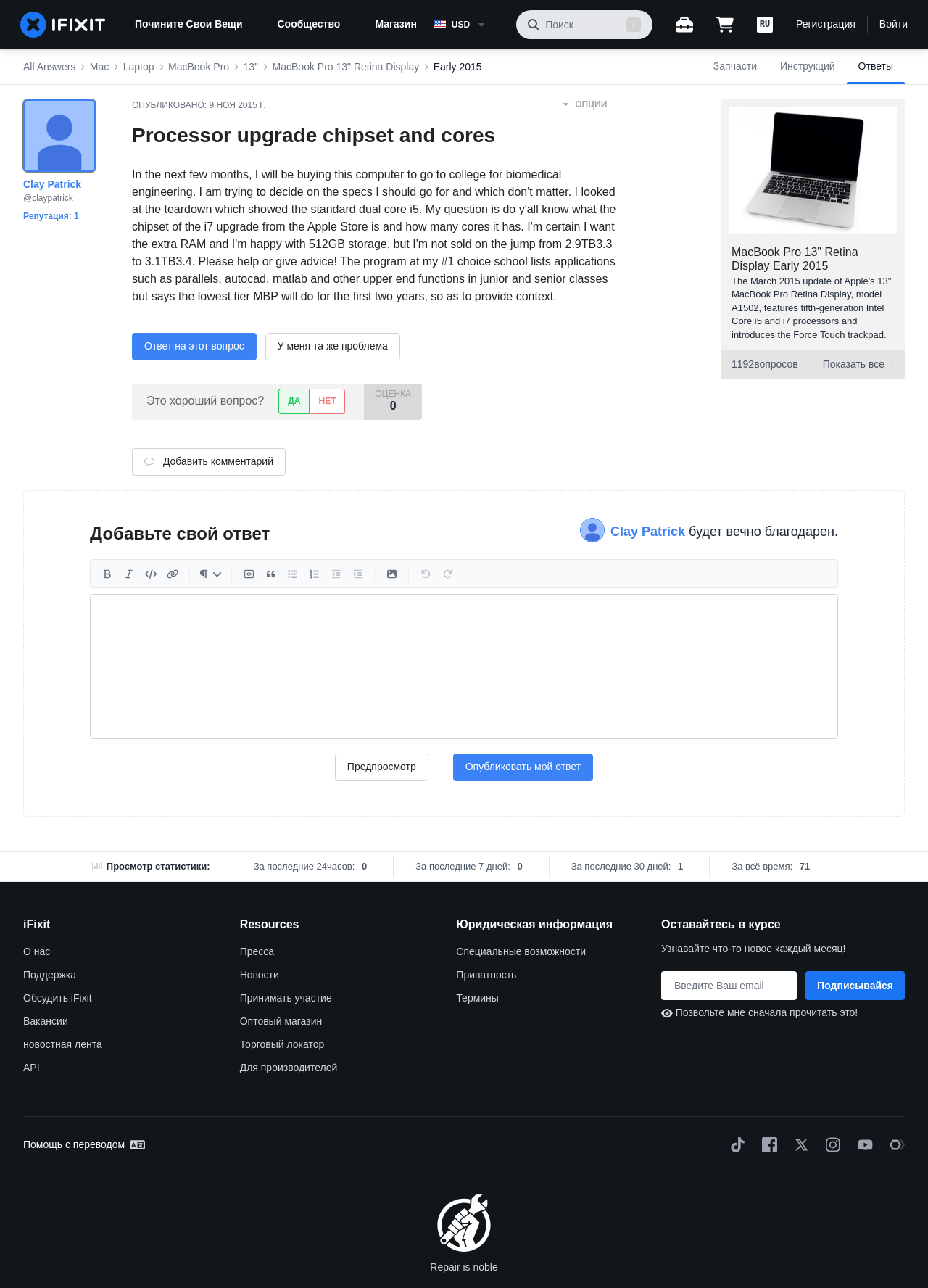Can you determine the bounding box coordinates of the area that needs to be clicked to fulfill the following instruction: "search for something"?

[0.556, 0.008, 0.687, 0.03]